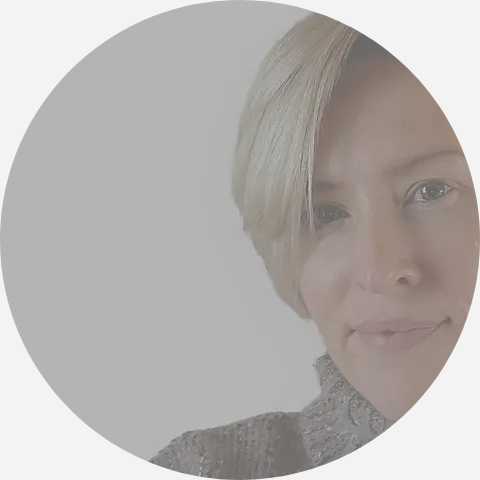Using the details from the image, please elaborate on the following question: What is the tone of the woman's expression?

The caption describes the woman's expression as soft and warm, which implies a gentle and approachable demeanor, conveying confidence and friendliness.